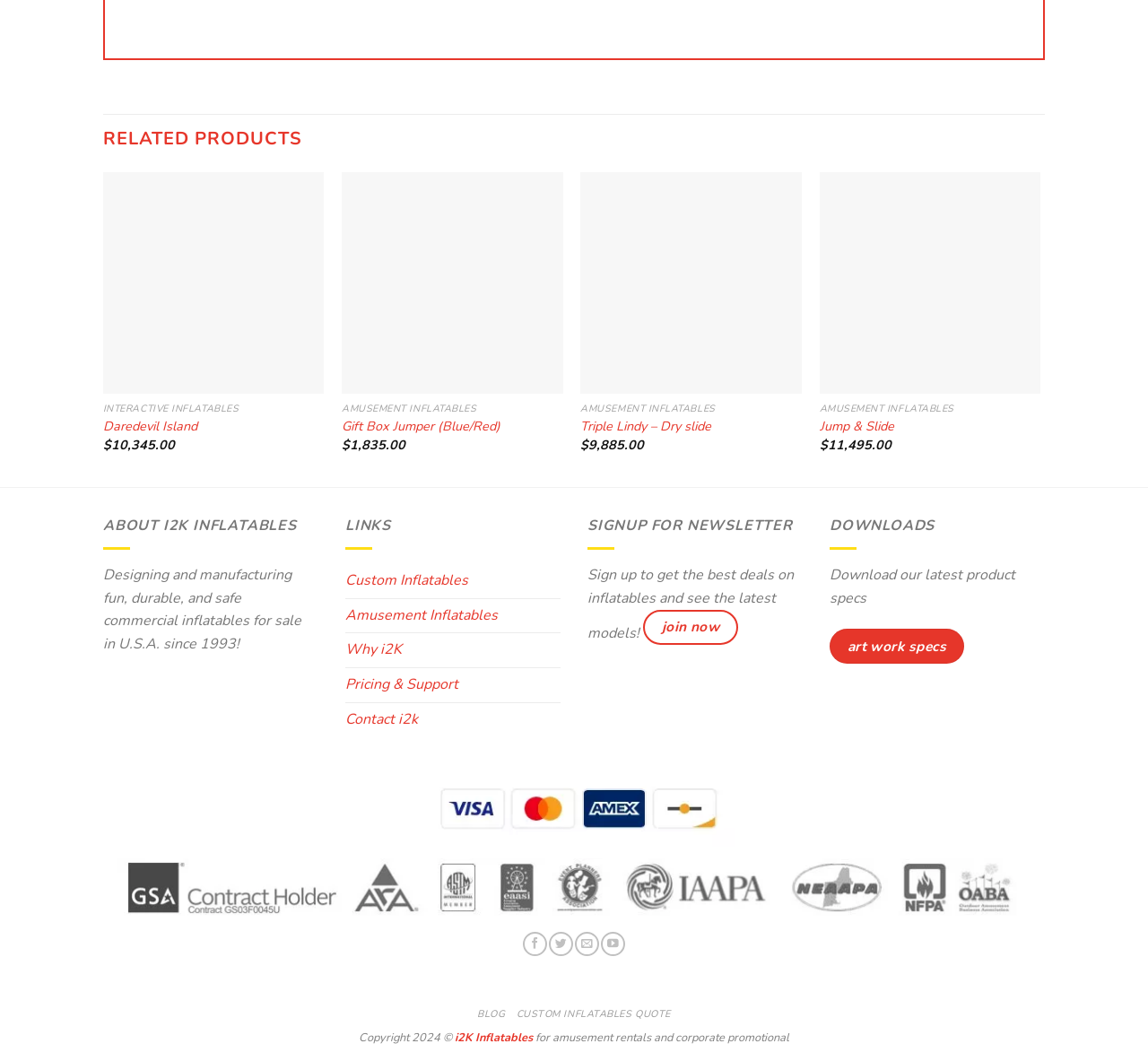Given the element description "Fiction Archives" in the screenshot, predict the bounding box coordinates of that UI element.

None